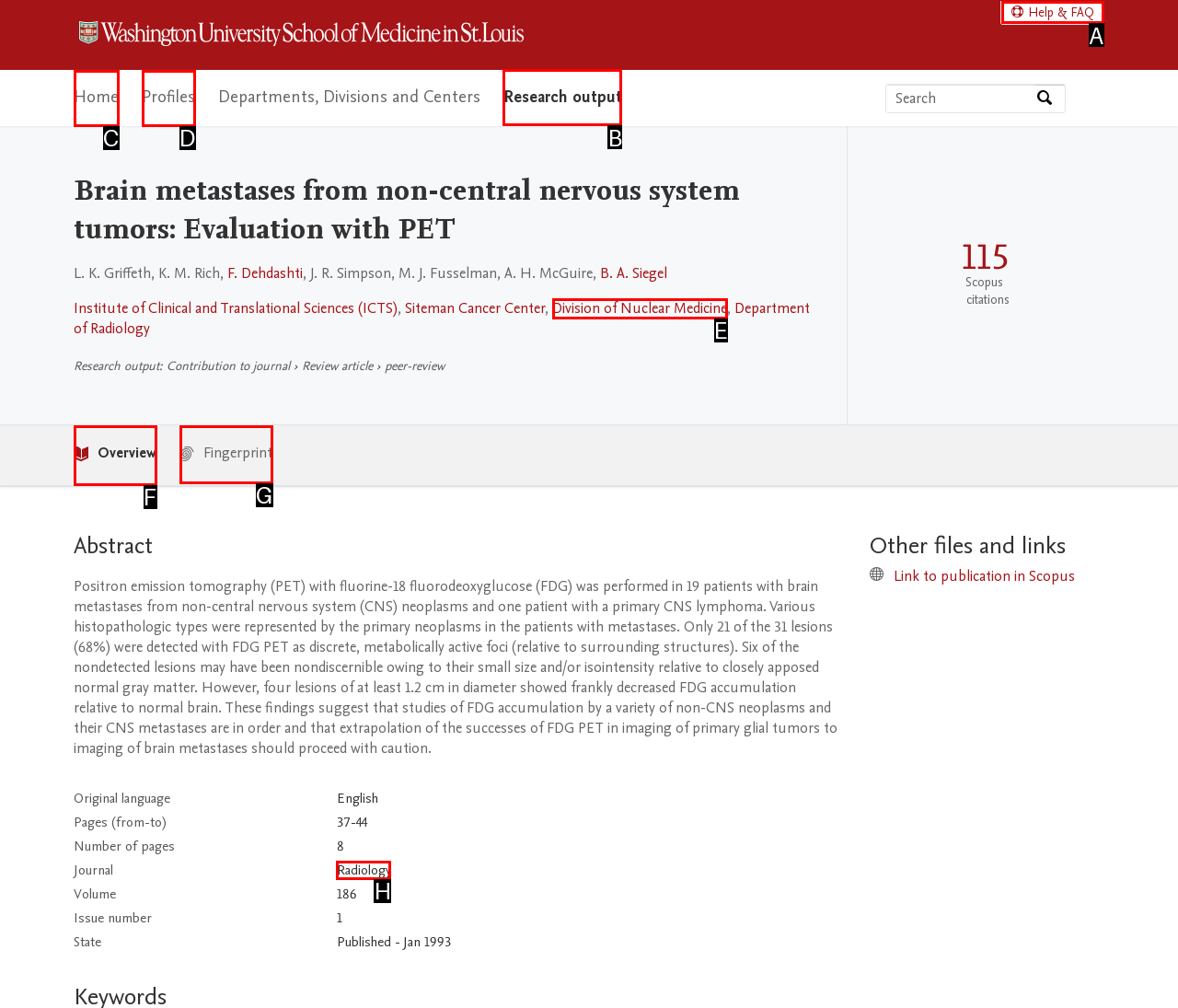Which option should you click on to fulfill this task: Click the About link? Answer with the letter of the correct choice.

None